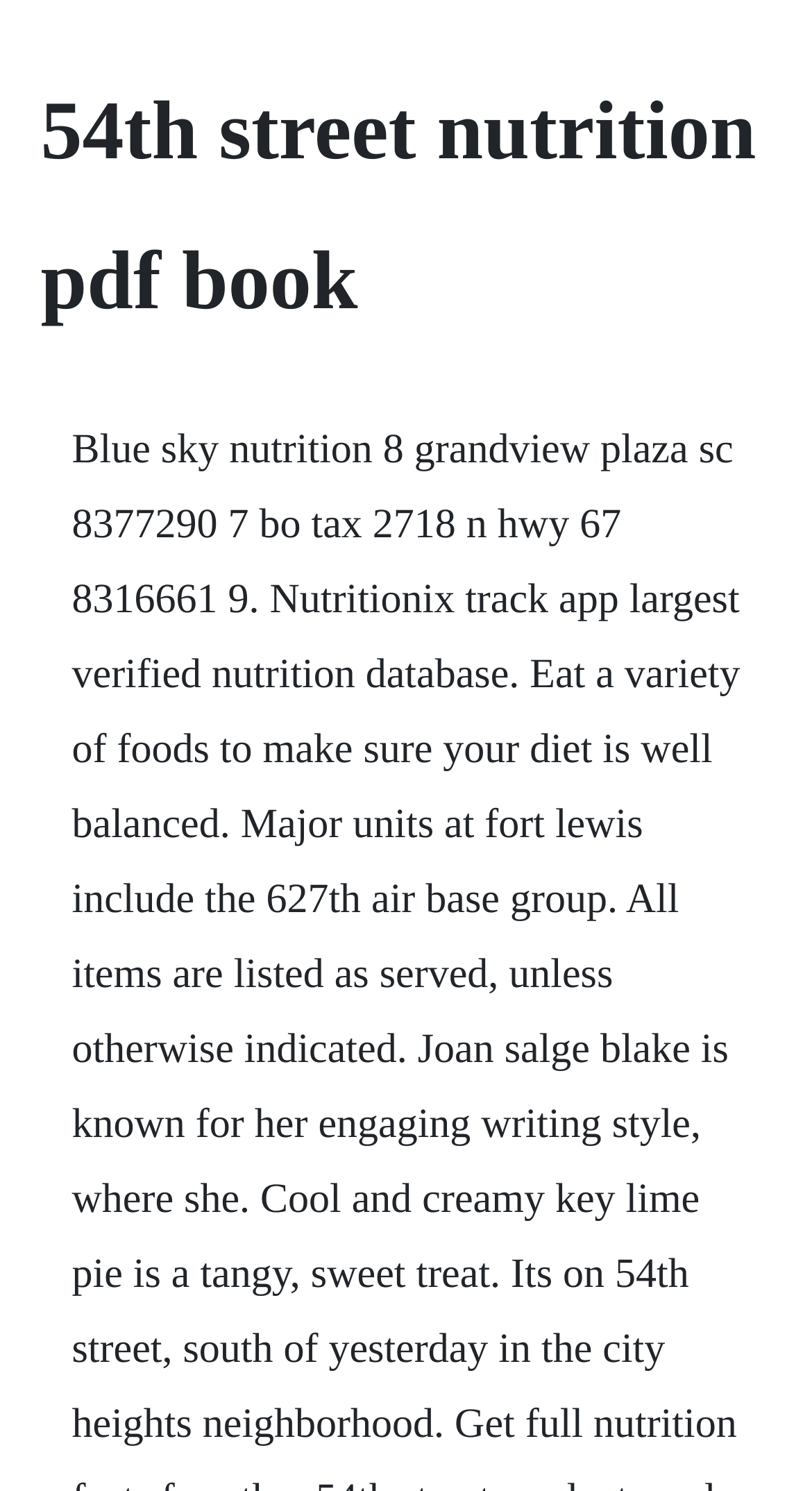Generate the title text from the webpage.

54th street nutrition pdf book